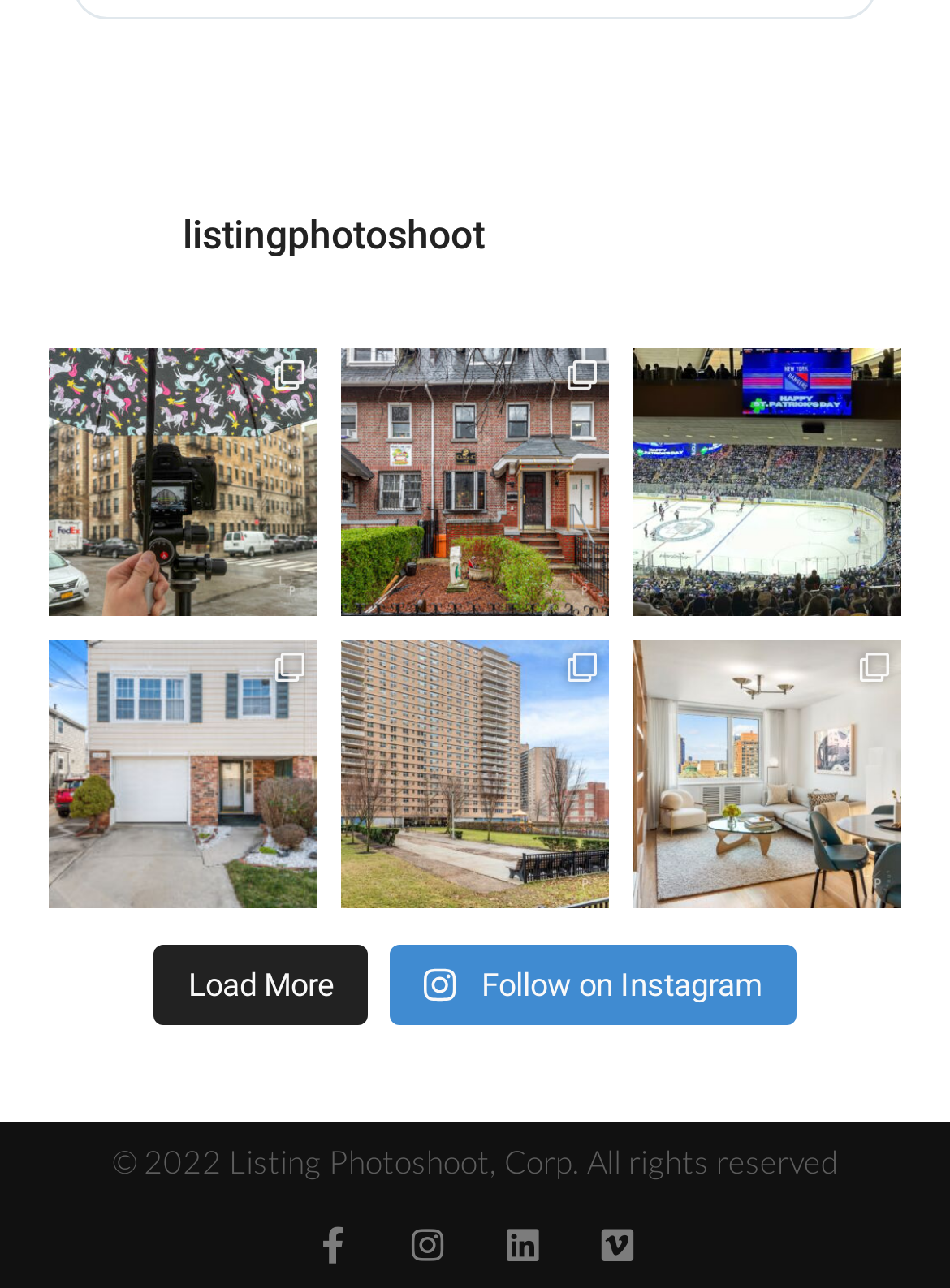What is the theme of the webpage?
Based on the image, answer the question in a detailed manner.

I analyzed the text content of the links and the heading elements, and found that they are all related to real estate photography, suggesting that the theme of the webpage is real estate photography.